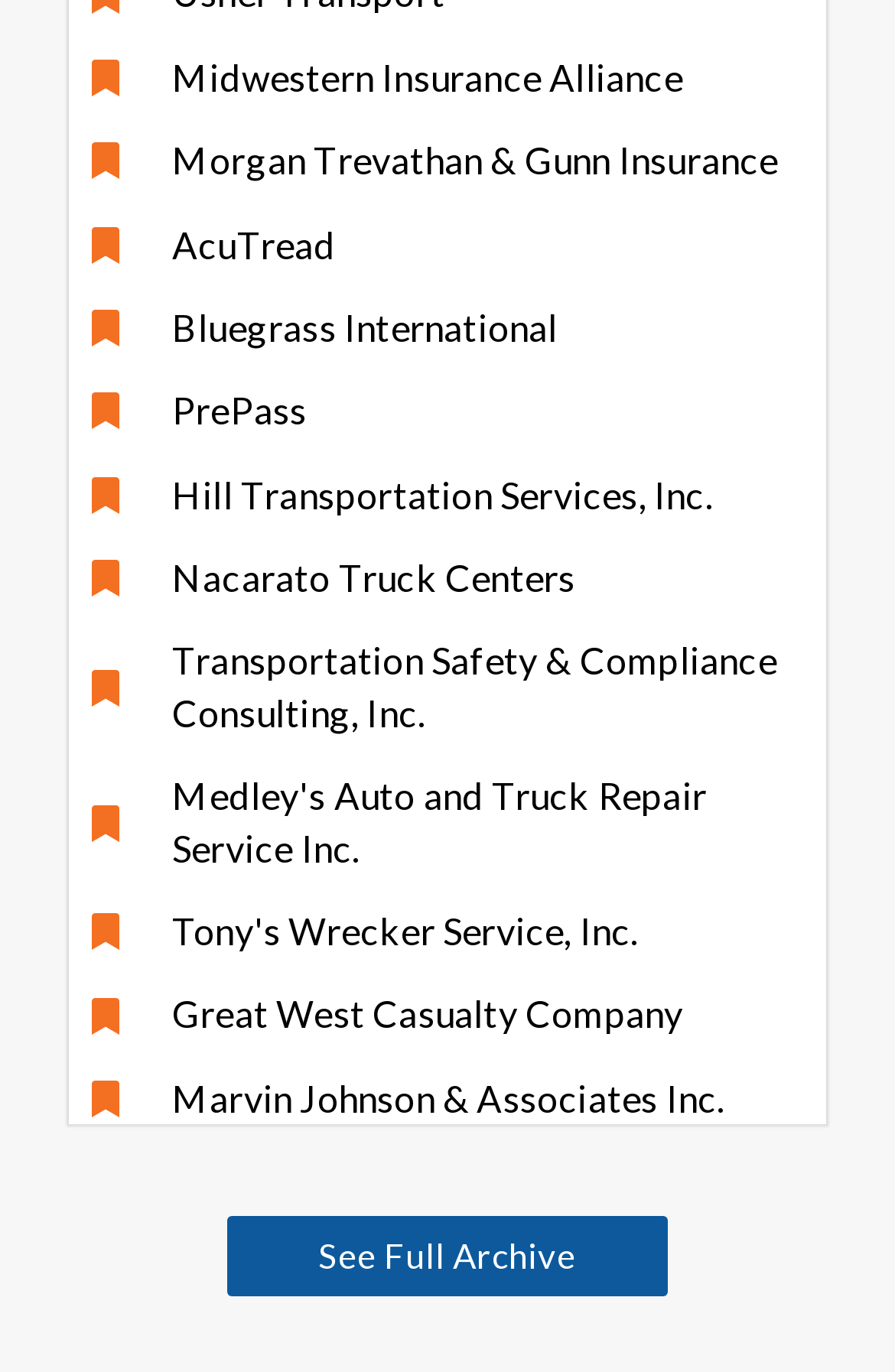Is there a 'See Full Archive' link on the webpage?
Please use the visual content to give a single word or phrase answer.

Yes